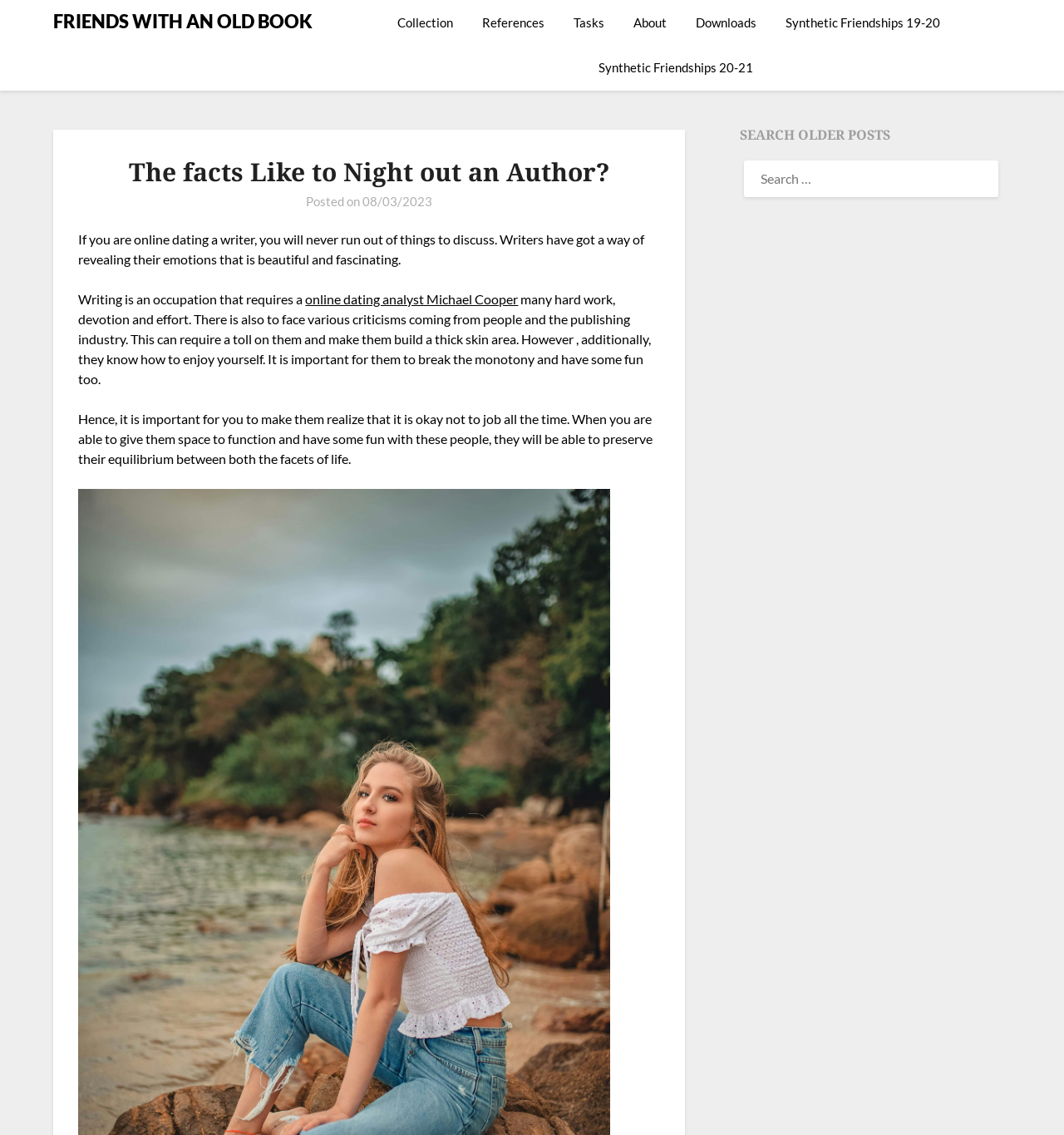Given the description of a UI element: "online dating analyst Michael Cooper", identify the bounding box coordinates of the matching element in the webpage screenshot.

[0.287, 0.256, 0.487, 0.27]